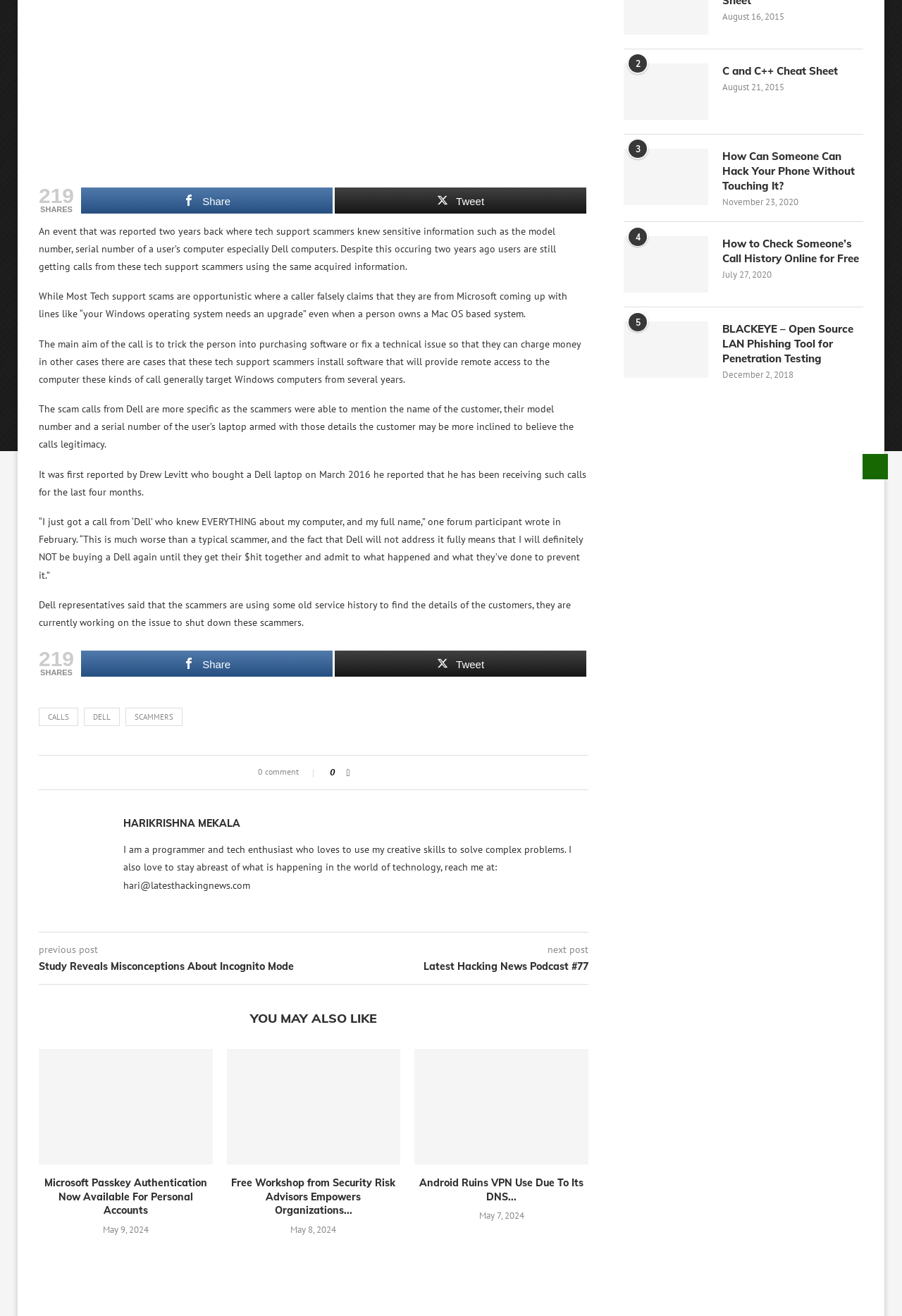Please locate the UI element described by "Harikrishna Mekala" and provide its bounding box coordinates.

[0.137, 0.621, 0.266, 0.631]